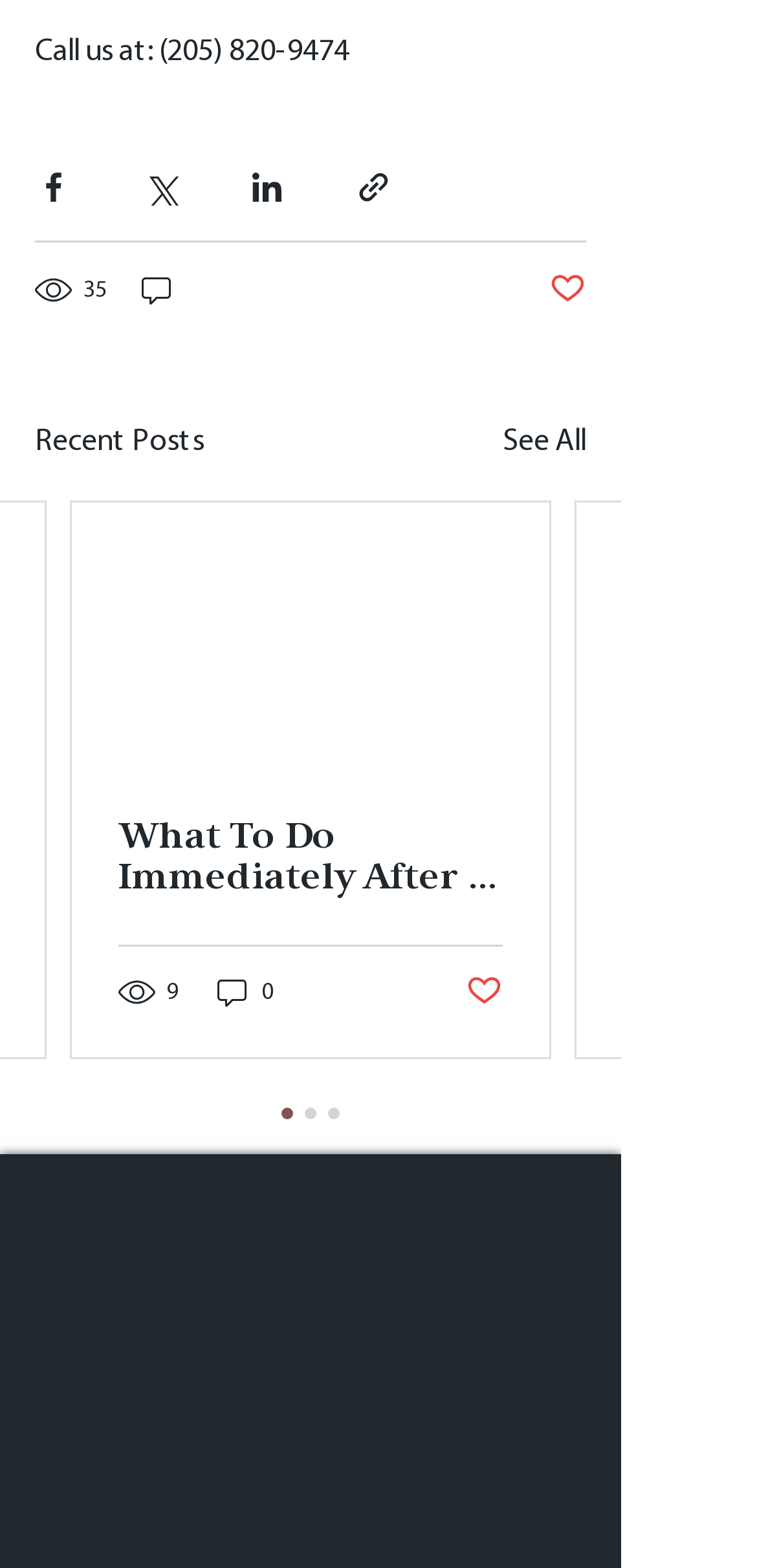Answer the following query concisely with a single word or phrase:
What is the phone number to call?

(205) 820-9474